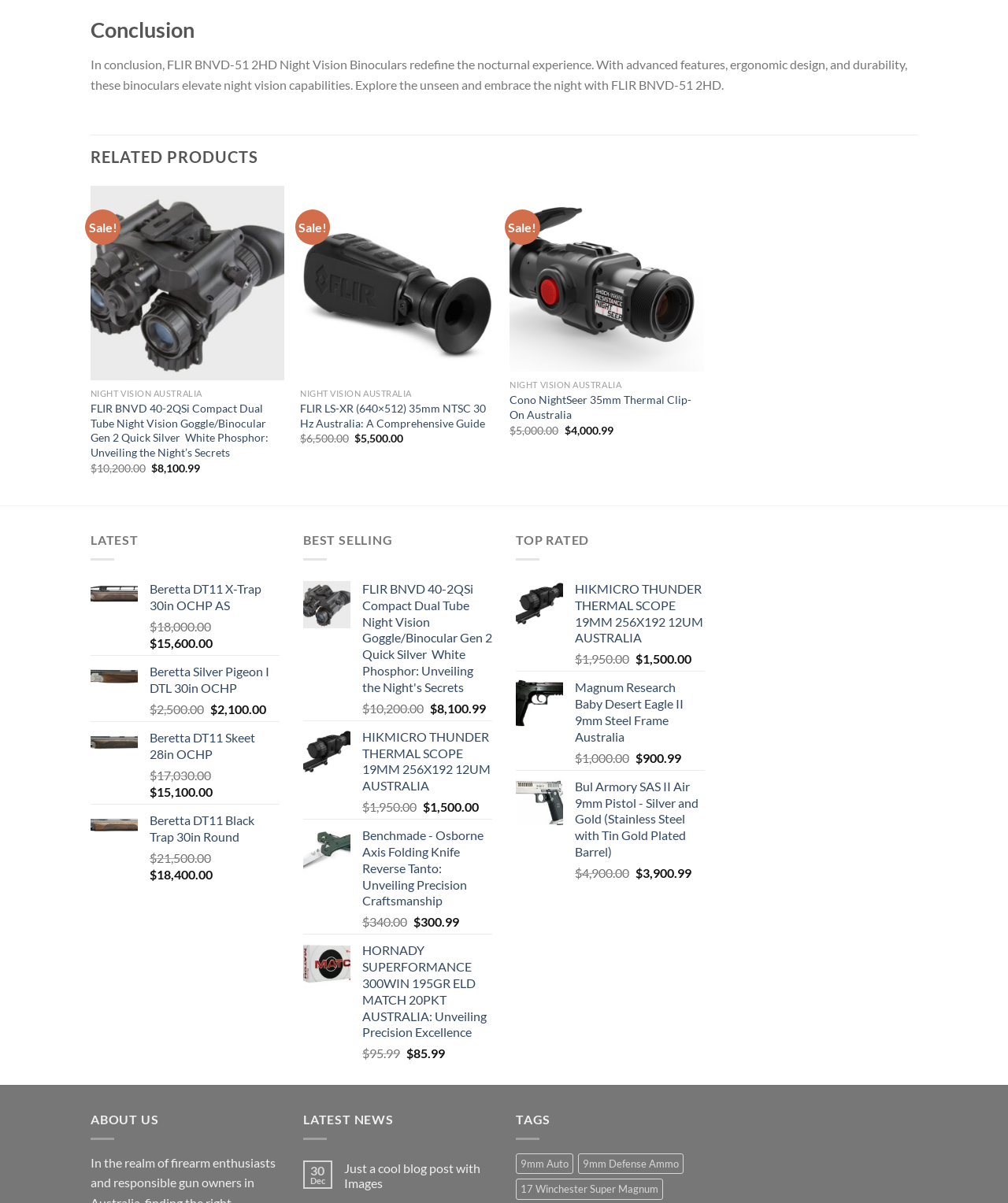How many products have a 'Sale!' label?
Refer to the screenshot and answer in one word or phrase.

3